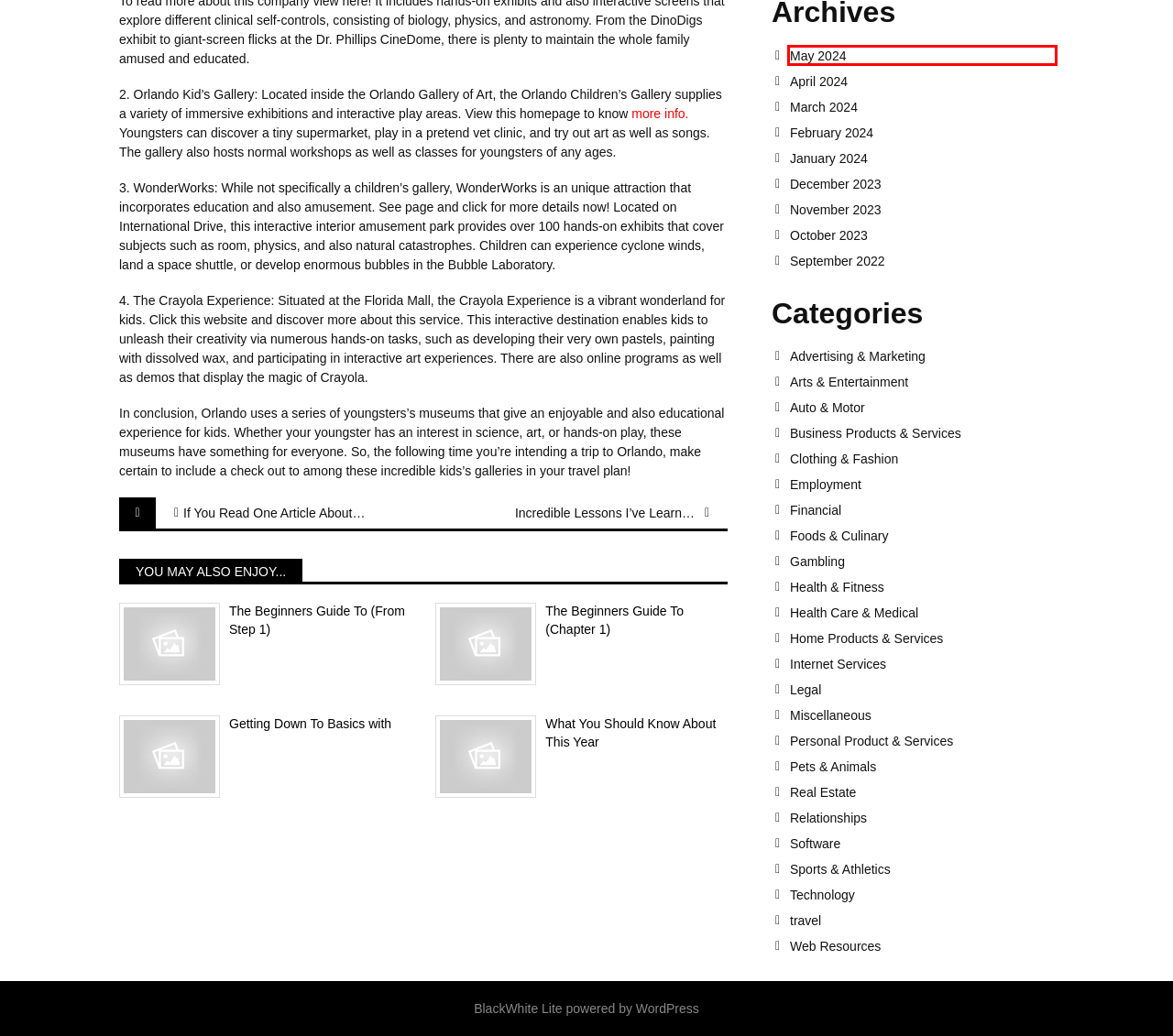You have a screenshot of a webpage with a red rectangle bounding box around an element. Identify the best matching webpage description for the new page that appears after clicking the element in the bounding box. The descriptions are:
A. February 2024 – Timap Me
B. Relationships – Timap Me
C. Blog Tool, Publishing Platform, and CMS – WordPress.org
D. Sports & Athletics – Timap Me
E. May 2024 – Timap Me
F. January 2024 – Timap Me
G. Internet Services – Timap Me
H. What You Should Know About  This Year – Timap Me

E